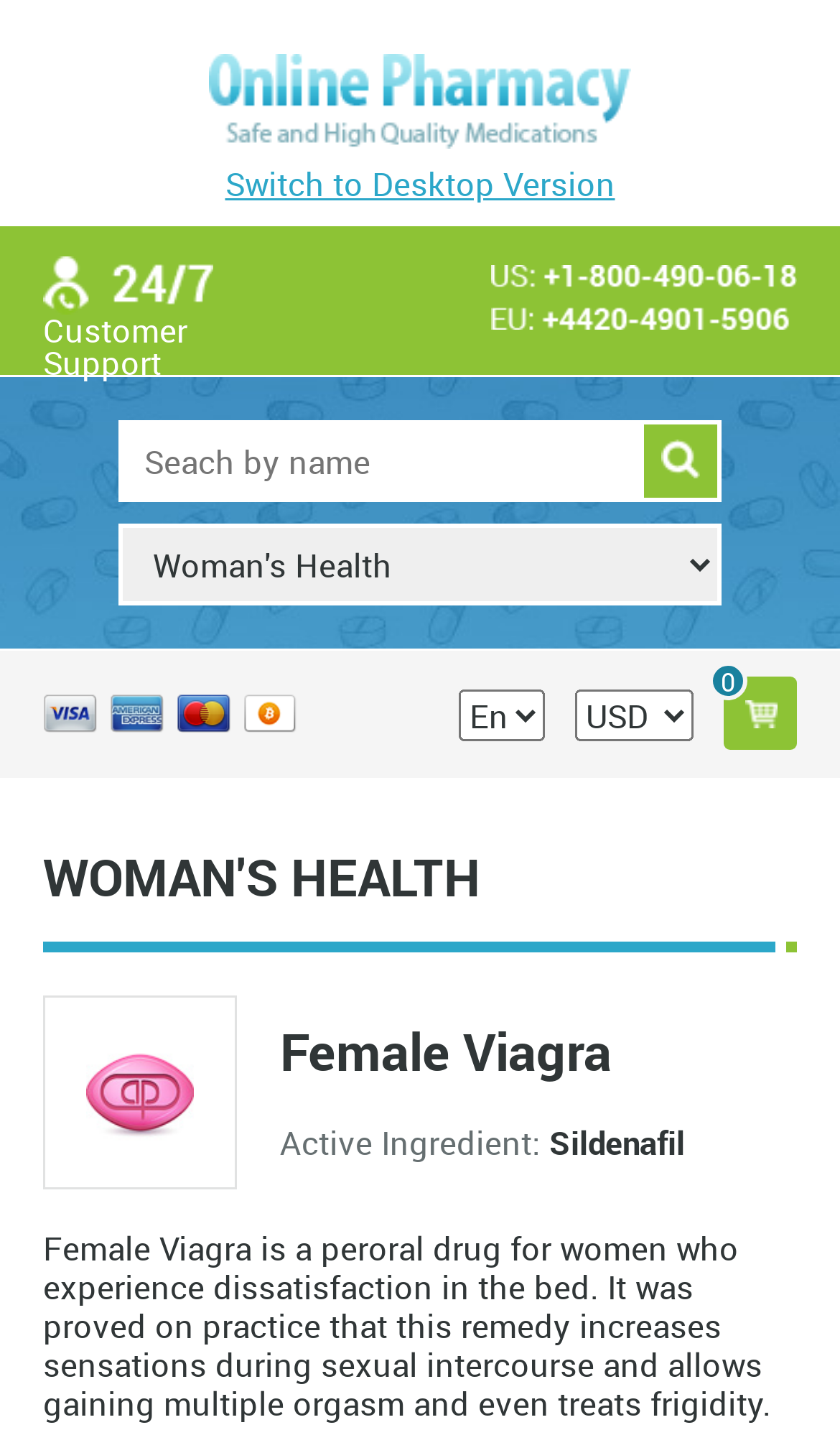What payment methods are accepted?
Give a detailed explanation using the information visible in the image.

The webpage displays images of Visa, Amex, MasterCard, and Bitcoin, indicating that these payment methods are accepted.